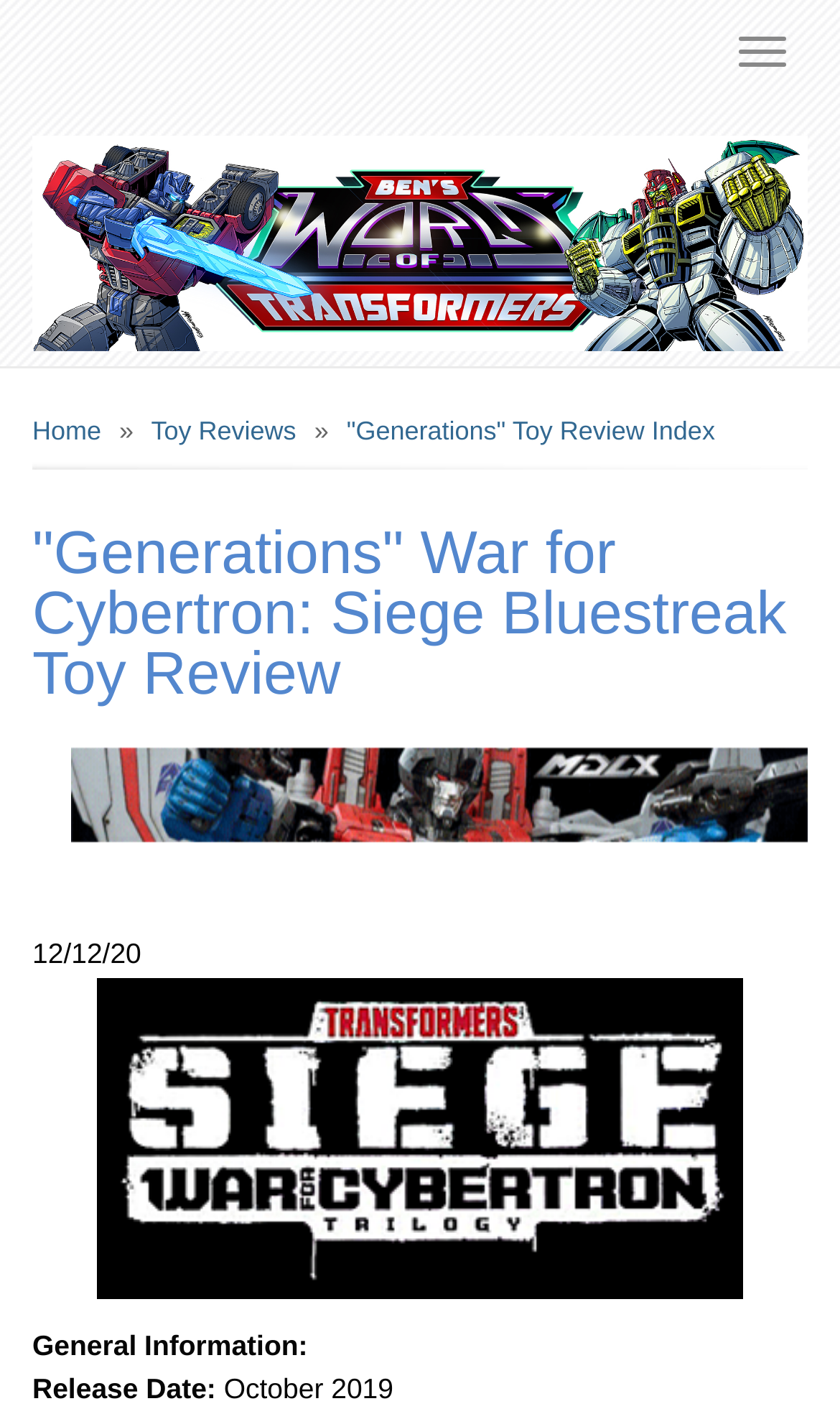Please provide the main heading of the webpage content.

"Generations" War for Cybertron: Siege Bluestreak Toy Review